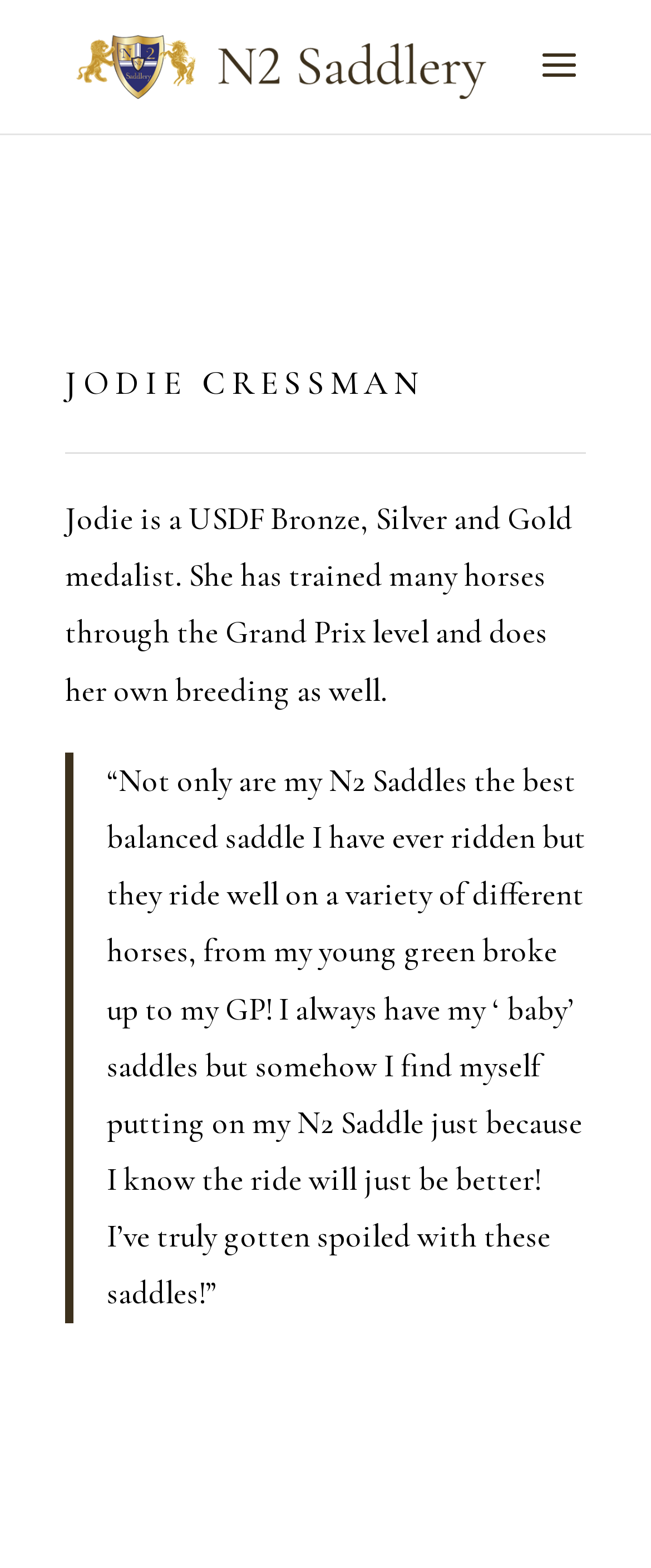Show the bounding box coordinates for the HTML element described as: "alt="N2 Saddlery"".

[0.113, 0.029, 0.753, 0.053]